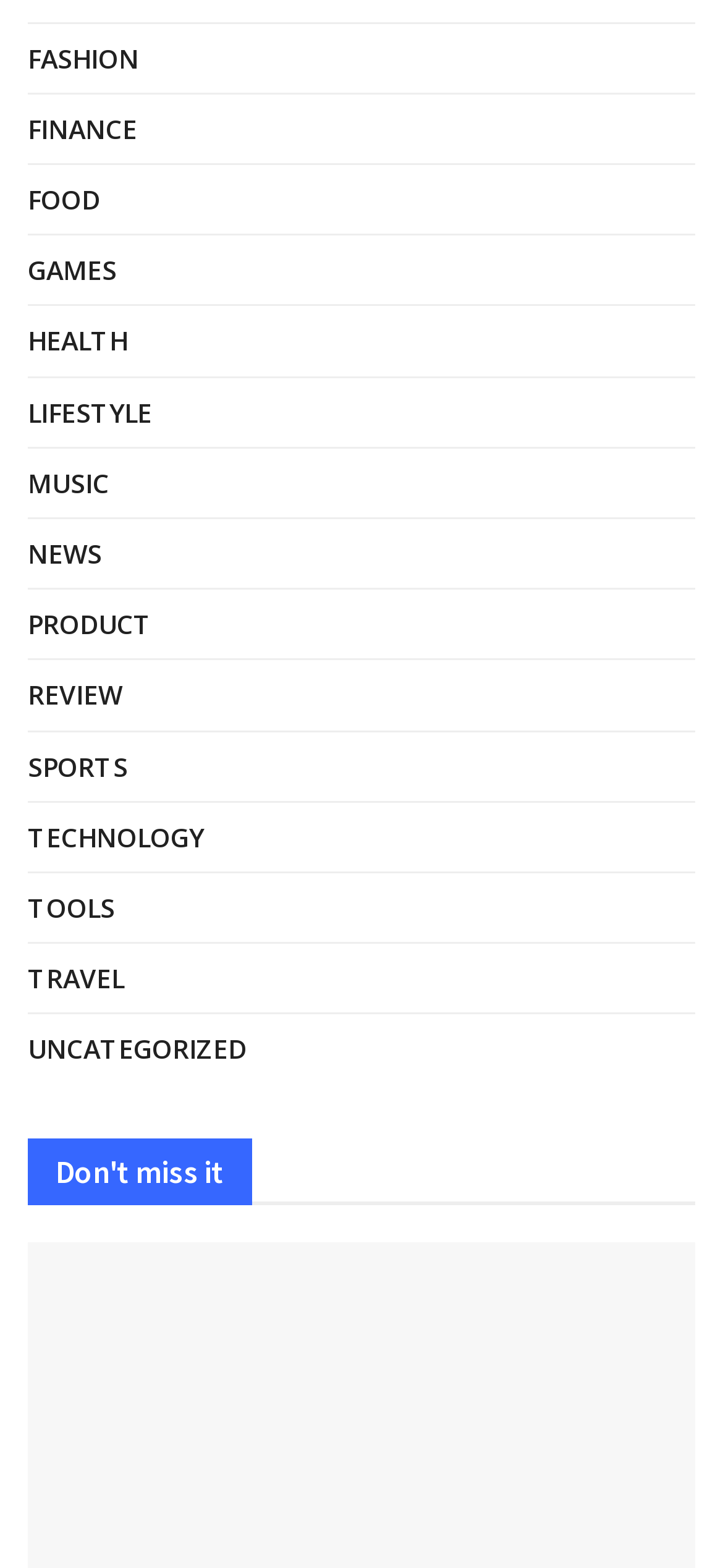Respond to the question below with a single word or phrase: Is 'TECHNOLOGY' a category on the webpage?

Yes